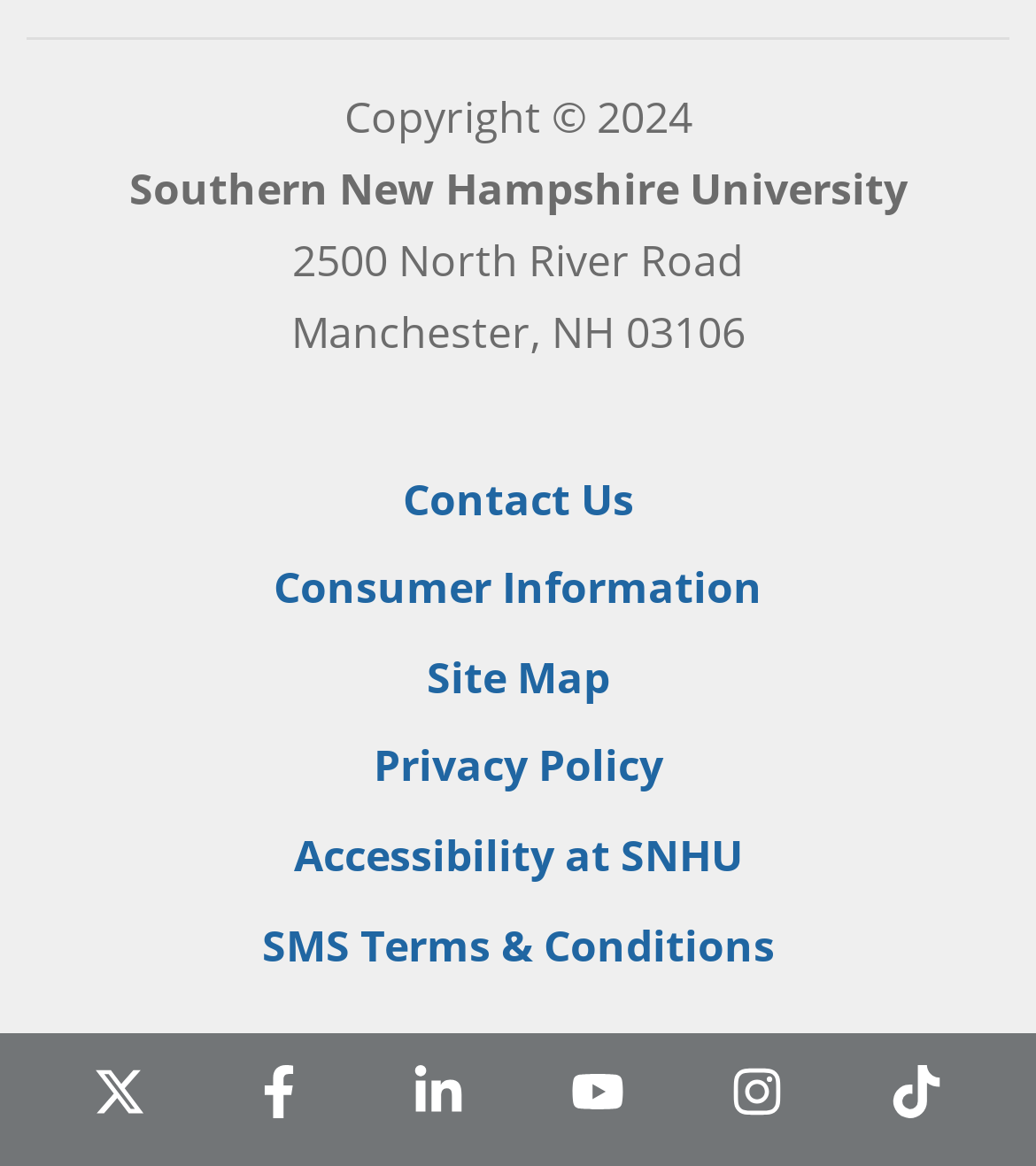What is the university's address?
Look at the screenshot and respond with a single word or phrase.

2500 North River Road, Manchester, NH 03106